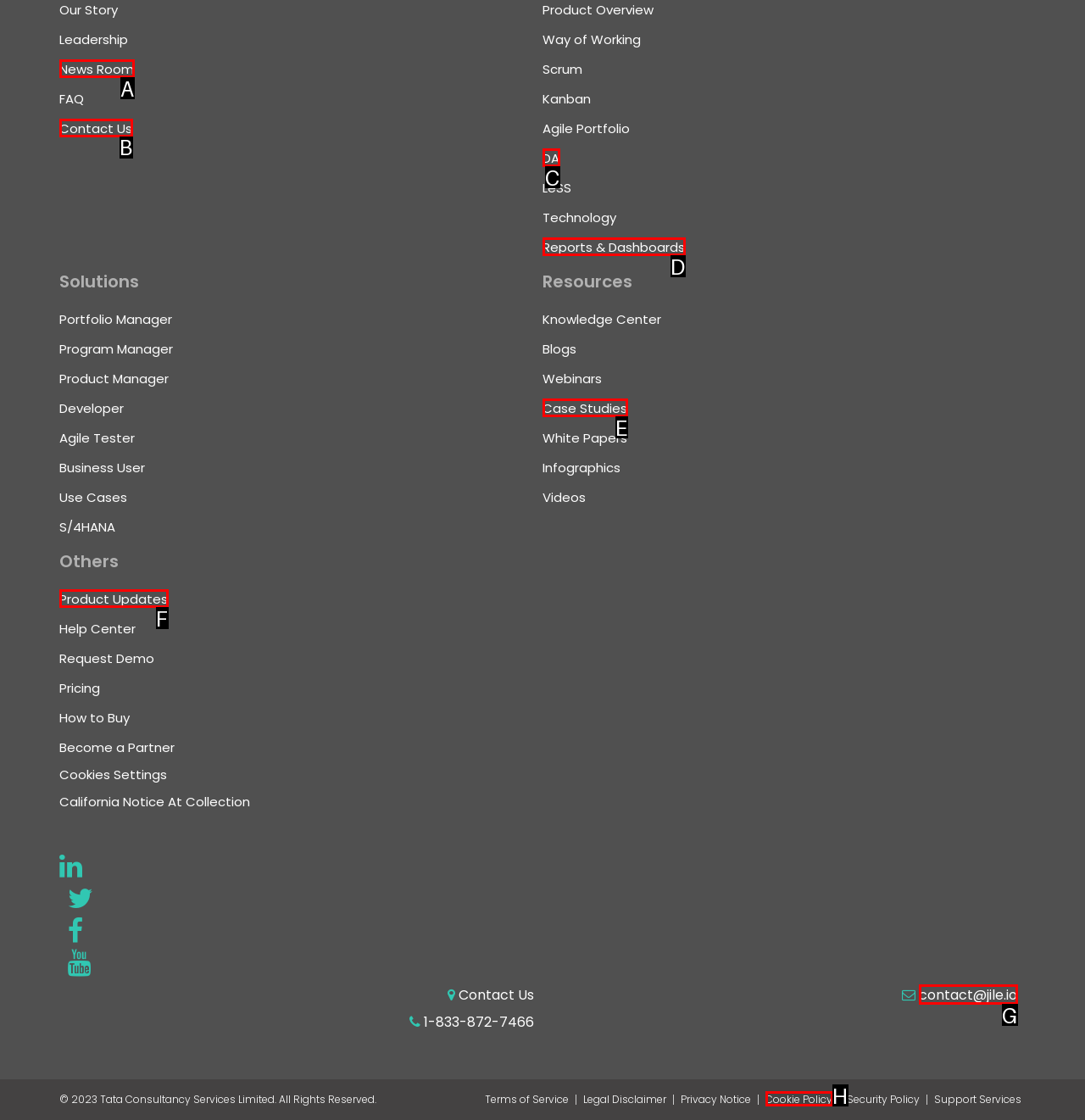Identify the letter of the UI element you should interact with to perform the task: Click on HOME
Reply with the appropriate letter of the option.

None